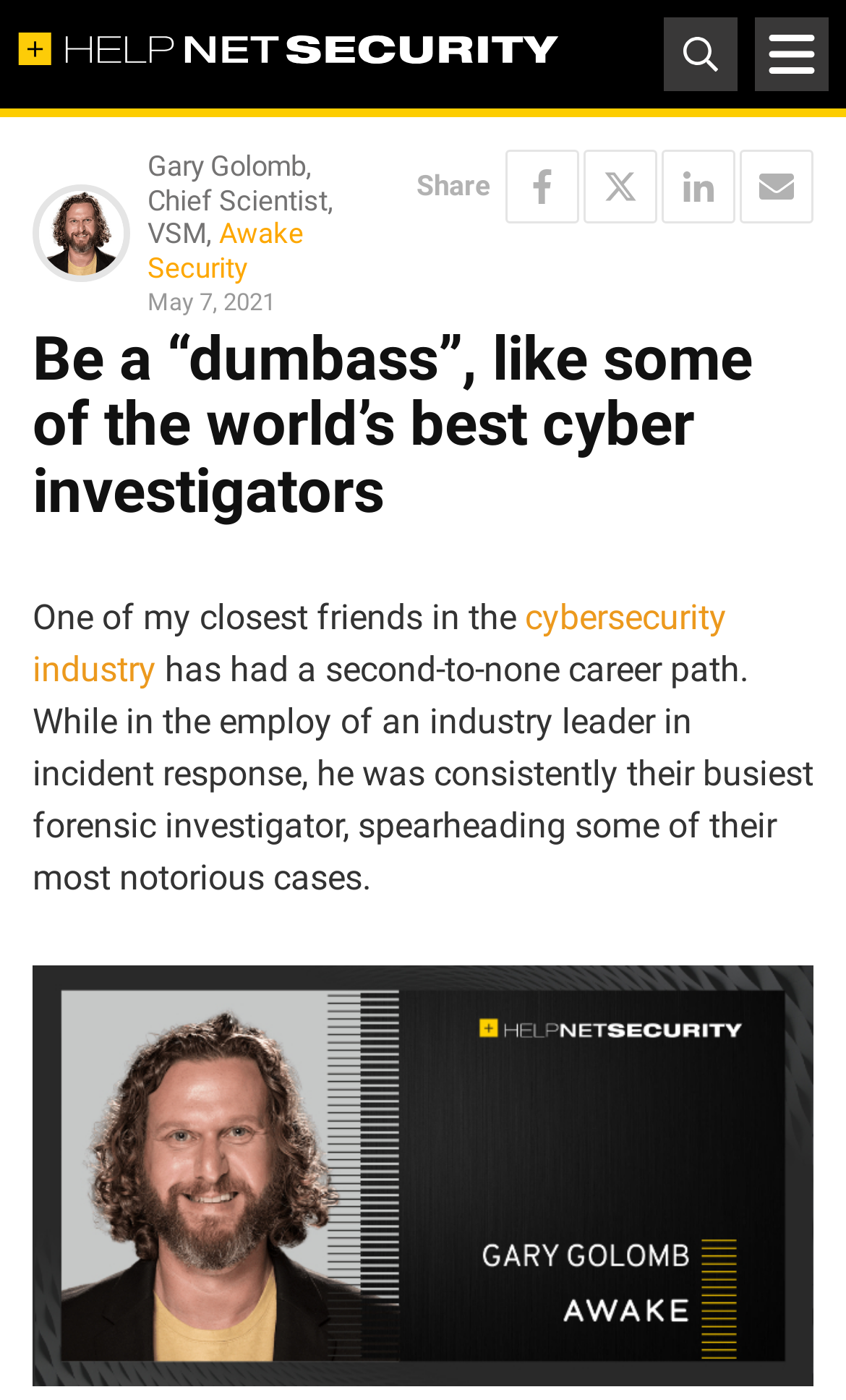Can you pinpoint the bounding box coordinates for the clickable element required for this instruction: "Expand or collapse the menu"? The coordinates should be four float numbers between 0 and 1, i.e., [left, top, right, bottom].

None